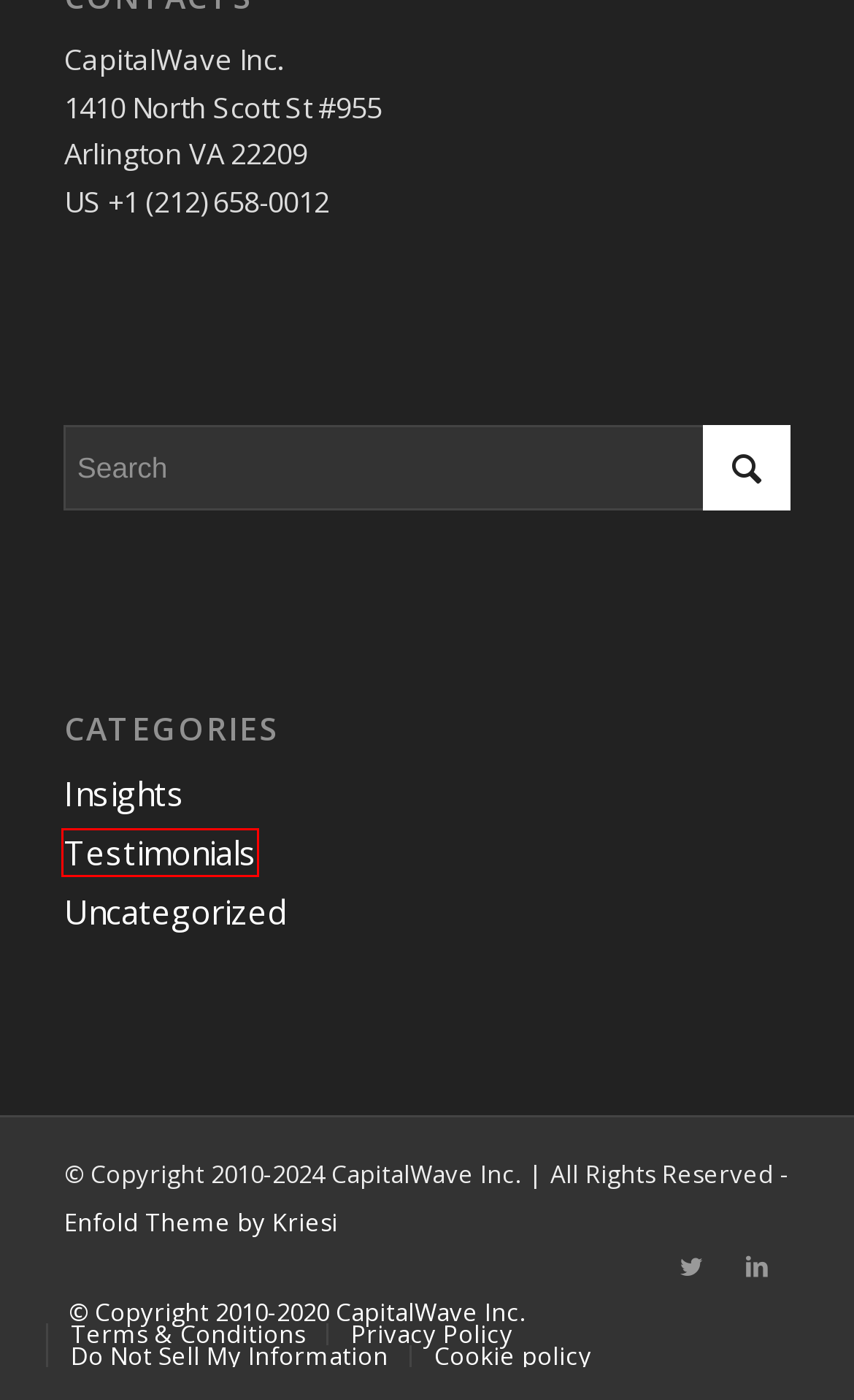Examine the screenshot of the webpage, which includes a red bounding box around an element. Choose the best matching webpage description for the page that will be displayed after clicking the element inside the red bounding box. Here are the candidates:
A. Copyright © 2010-2024 | CapitalWave Inc.
B. Cookie Policy (US) | CapitalWave Inc.
C. Cookie policy | CapitalWave Inc.
D. Uncategorized | CapitalWave Inc.
E. Testimonials | CapitalWave Inc.
F. Privacy Policy | CapitalWave Inc. | CapitalWave Inc.
G. Home - Kriesi.at - Premium WordPress Themes
H. Terms & Conditions | CapitalWave Inc.

E